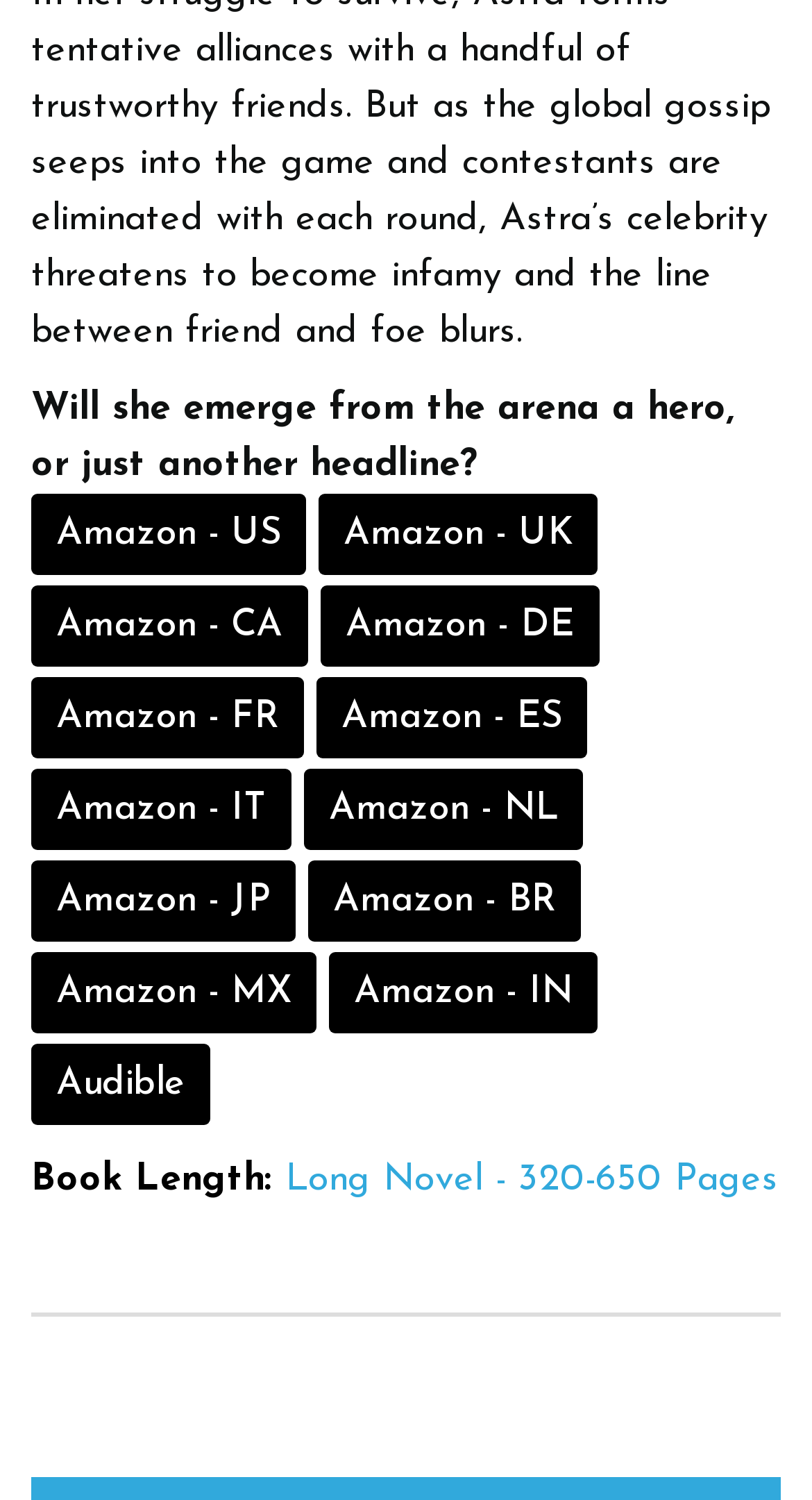Determine the bounding box coordinates of the area to click in order to meet this instruction: "Buy from Amazon US".

[0.038, 0.329, 0.377, 0.383]